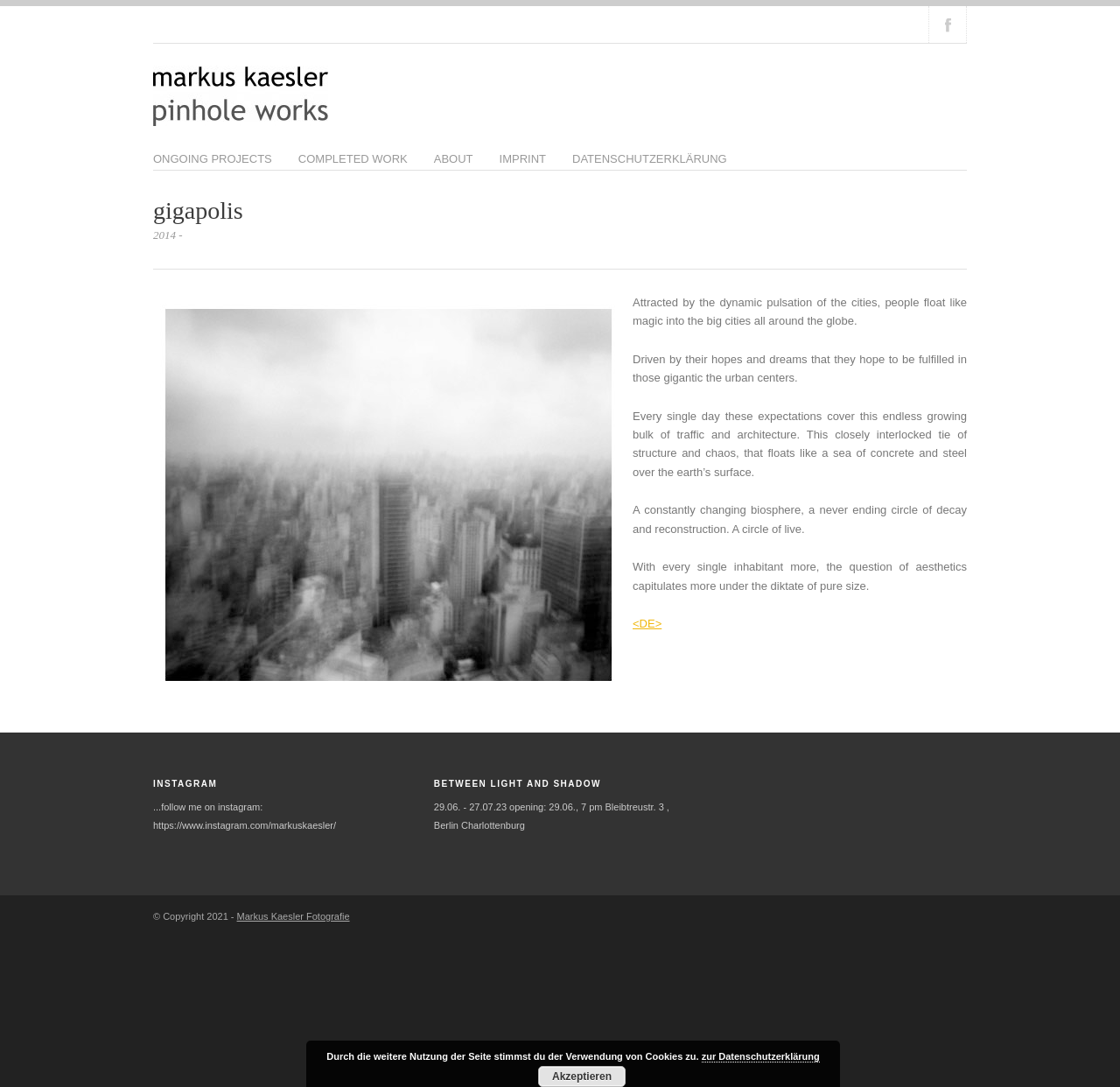Could you indicate the bounding box coordinates of the region to click in order to complete this instruction: "View About Us page".

None